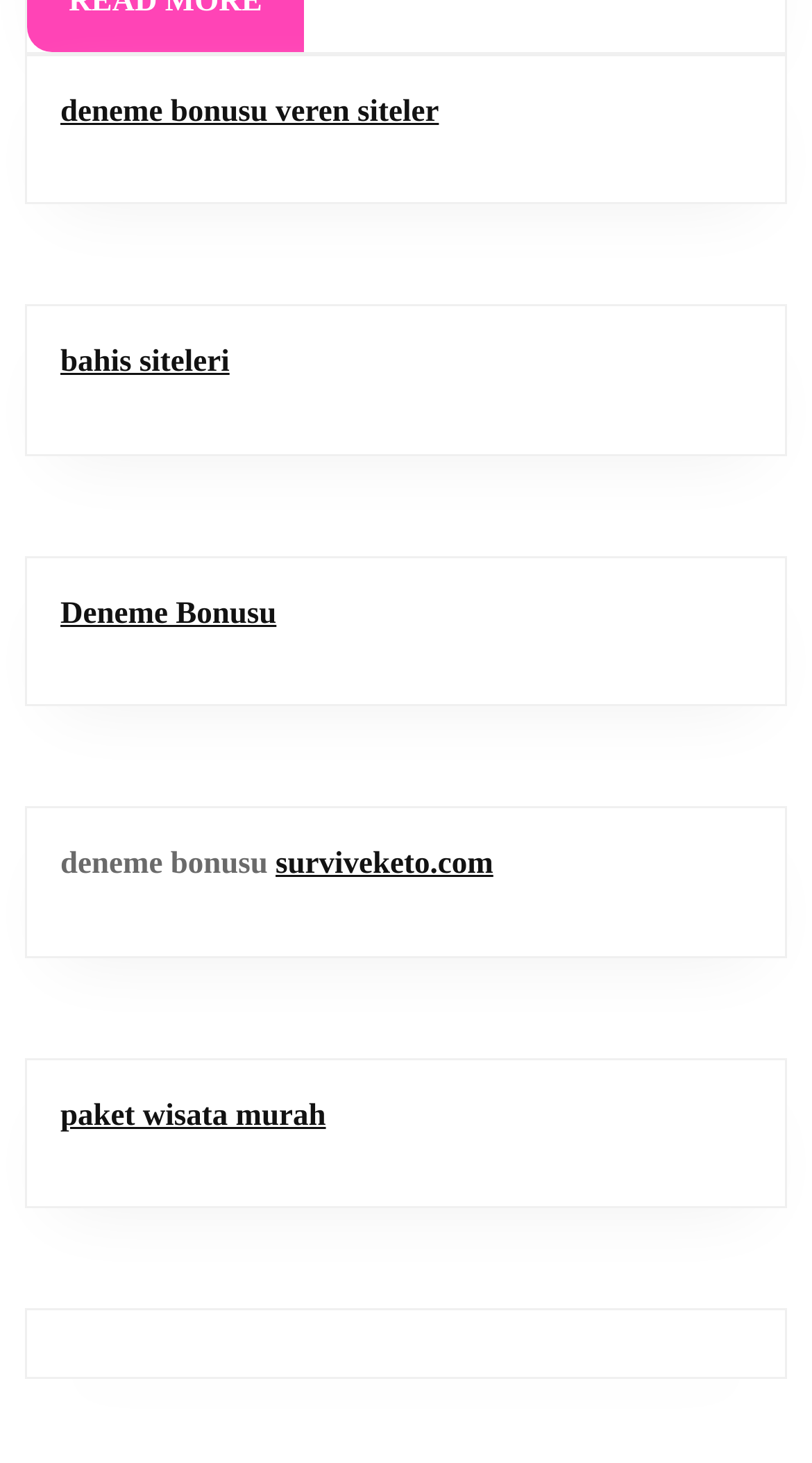What is the text next to the link 'surviveketo.com'?
From the screenshot, supply a one-word or short-phrase answer.

deneme bonusu